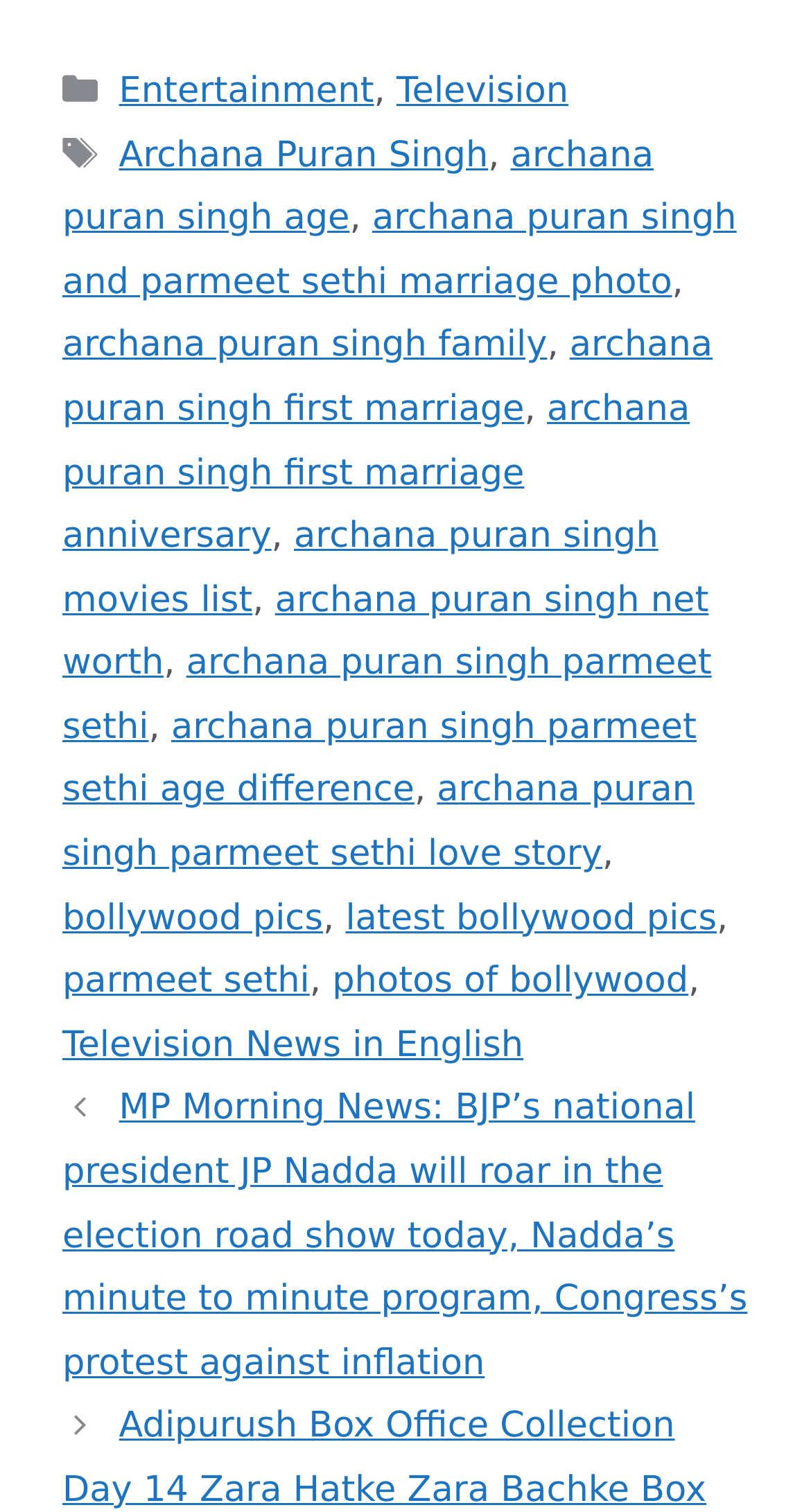Please answer the following question using a single word or phrase: 
What are the categories listed?

Entertainment, Television